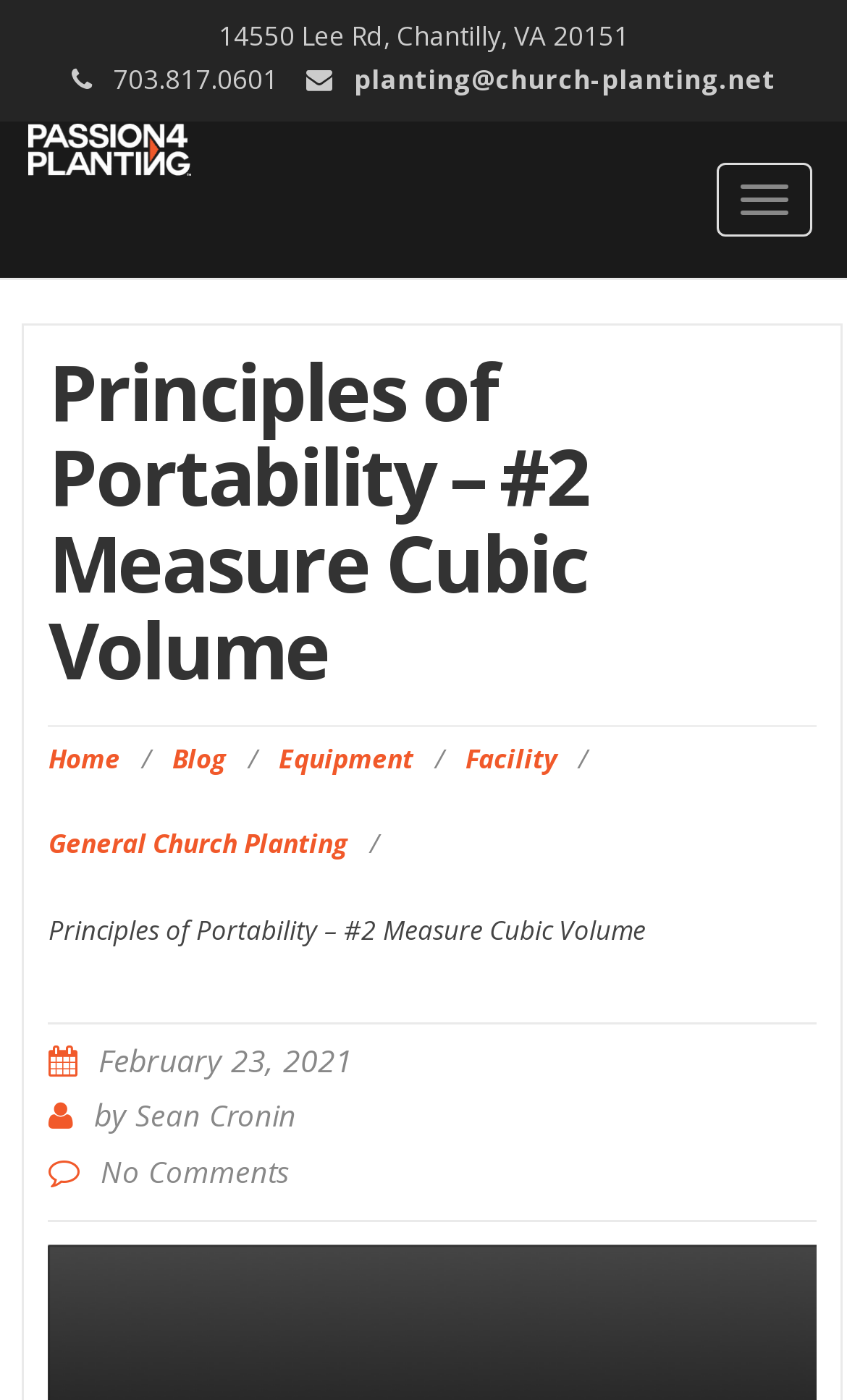Answer the question below in one word or phrase:
What is the address of the organization?

14550 Lee Rd, Chantilly, VA 20151